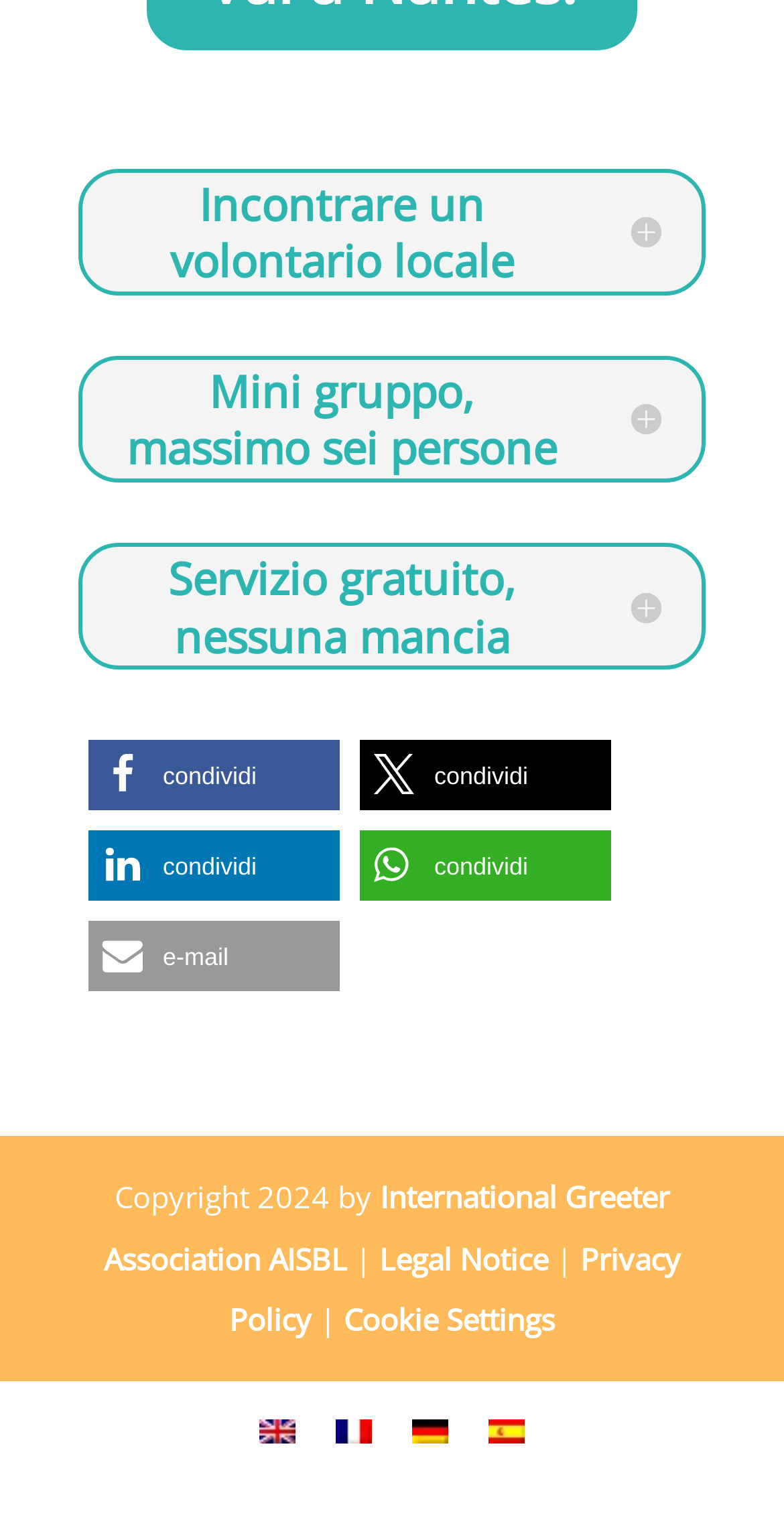Based on the description "International Greeter Association AISBL", find the bounding box of the specified UI element.

[0.132, 0.766, 0.854, 0.832]